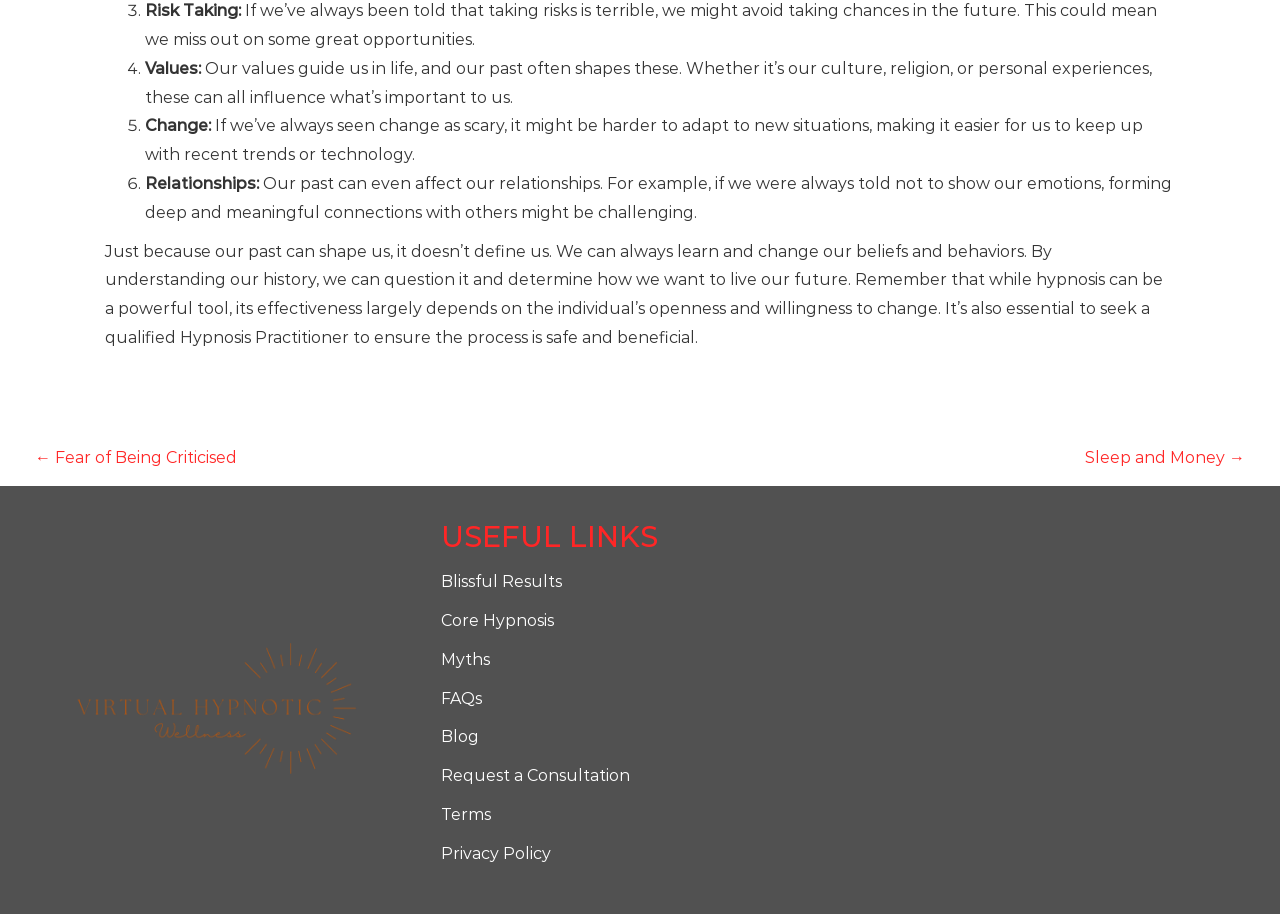Find the bounding box of the element with the following description: "Blissful Results". The coordinates must be four float numbers between 0 and 1, formatted as [left, top, right, bottom].

[0.344, 0.622, 0.654, 0.653]